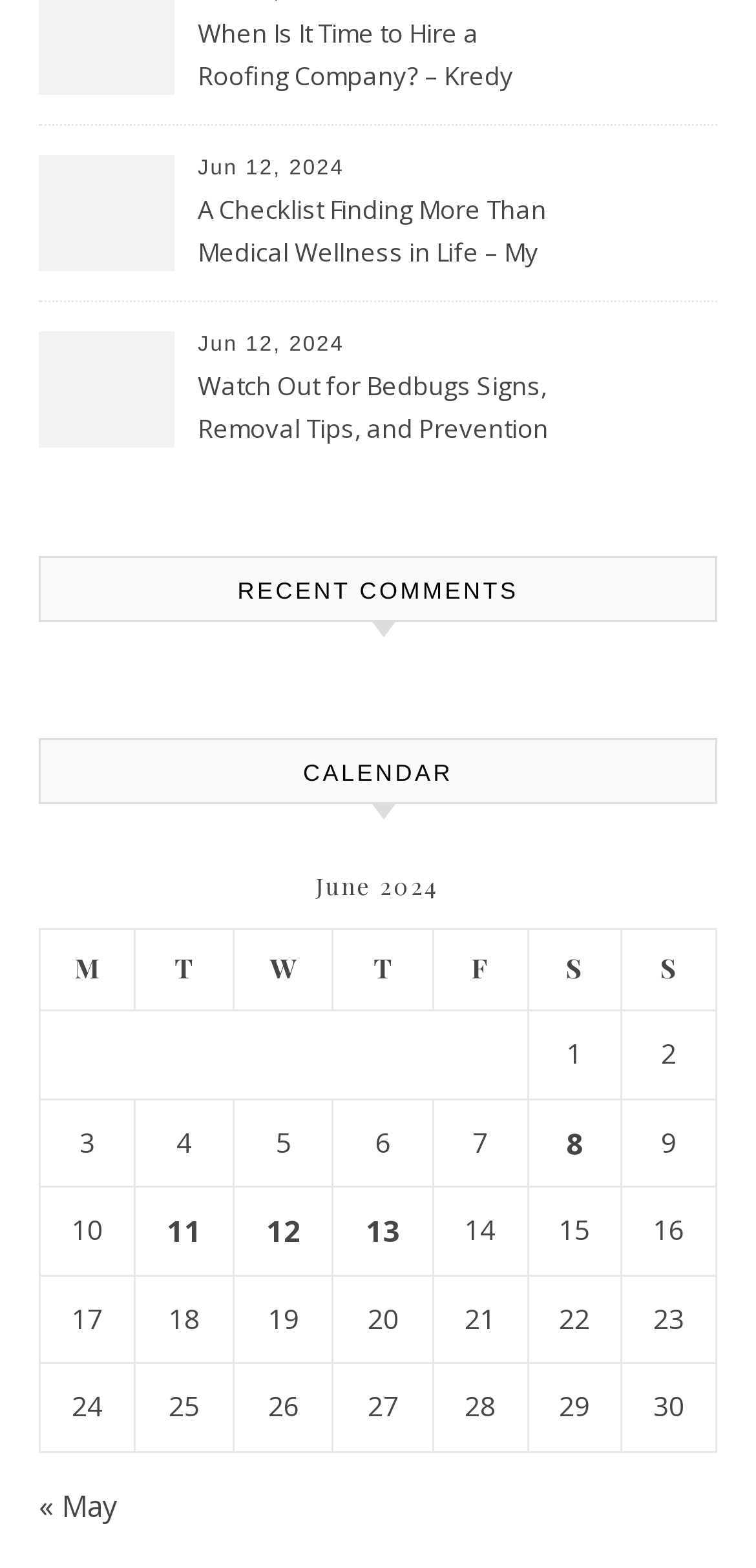Please specify the bounding box coordinates of the element that should be clicked to execute the given instruction: 'Visit Partners'. Ensure the coordinates are four float numbers between 0 and 1, expressed as [left, top, right, bottom].

None